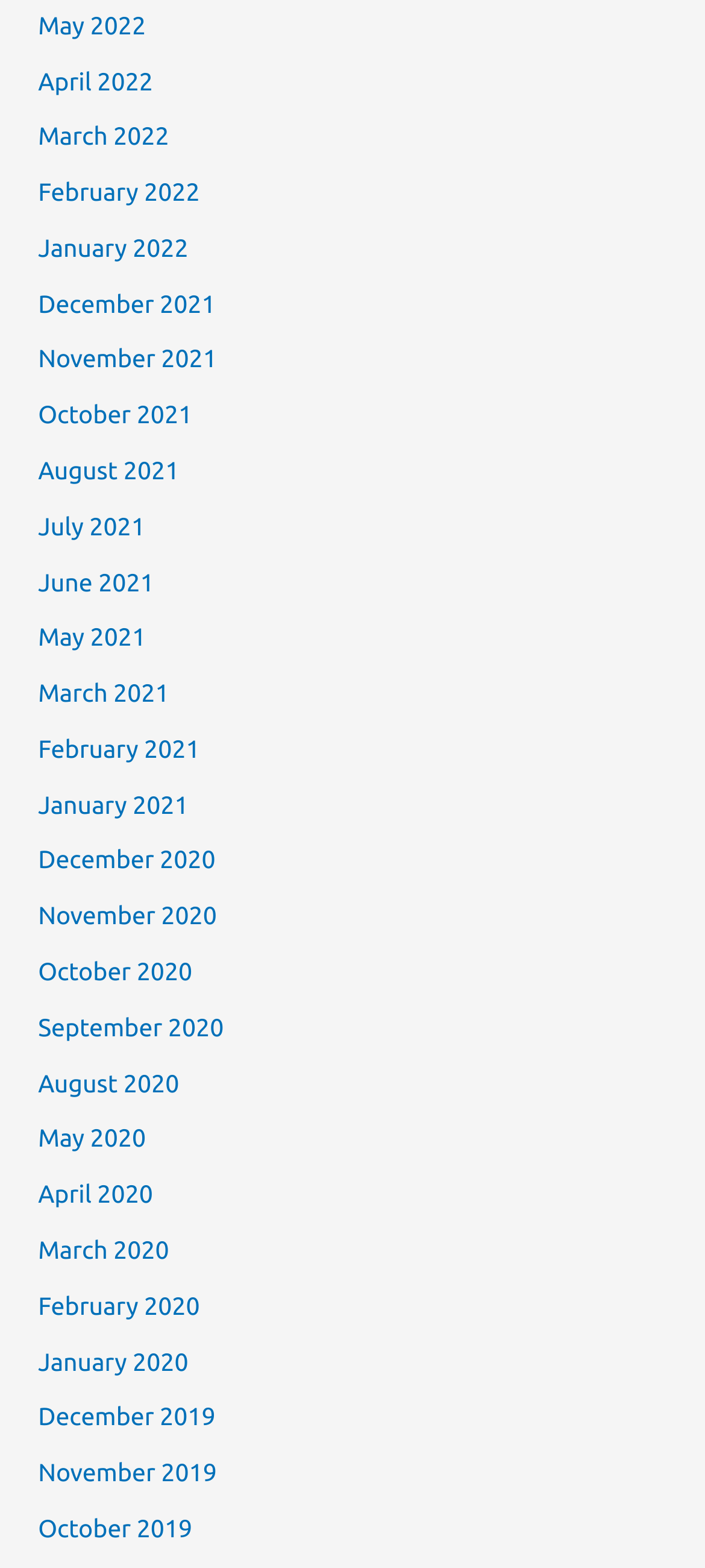How many links are there on the webpage?
Using the information from the image, provide a comprehensive answer to the question.

I counted the number of link elements on the webpage and found 24 links, each representing a month and year.